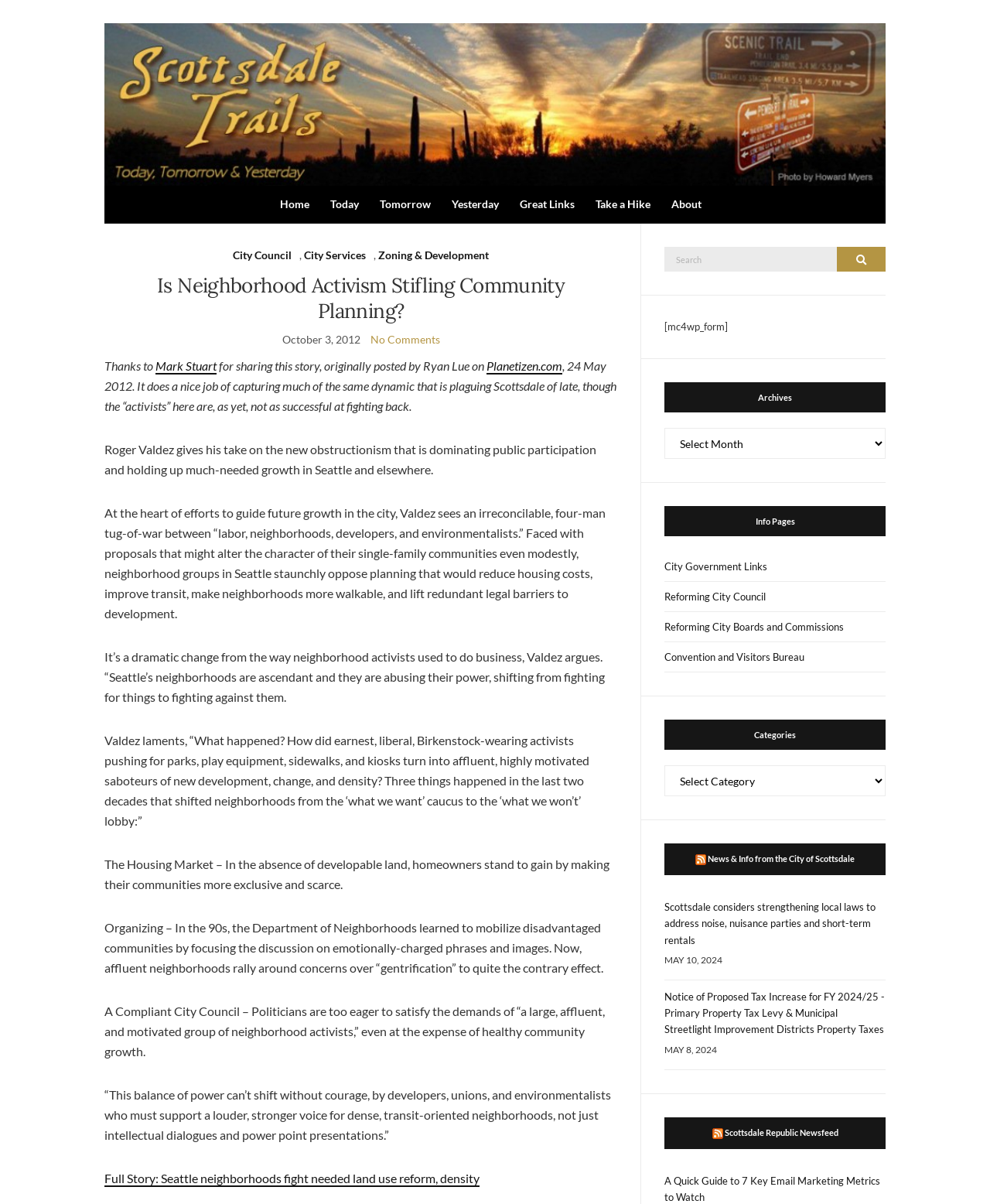Please find the bounding box coordinates (top-left x, top-left y, bottom-right x, bottom-right y) in the screenshot for the UI element described as follows: parent_node: Search for: name="s" placeholder="Search"

[0.671, 0.205, 0.895, 0.226]